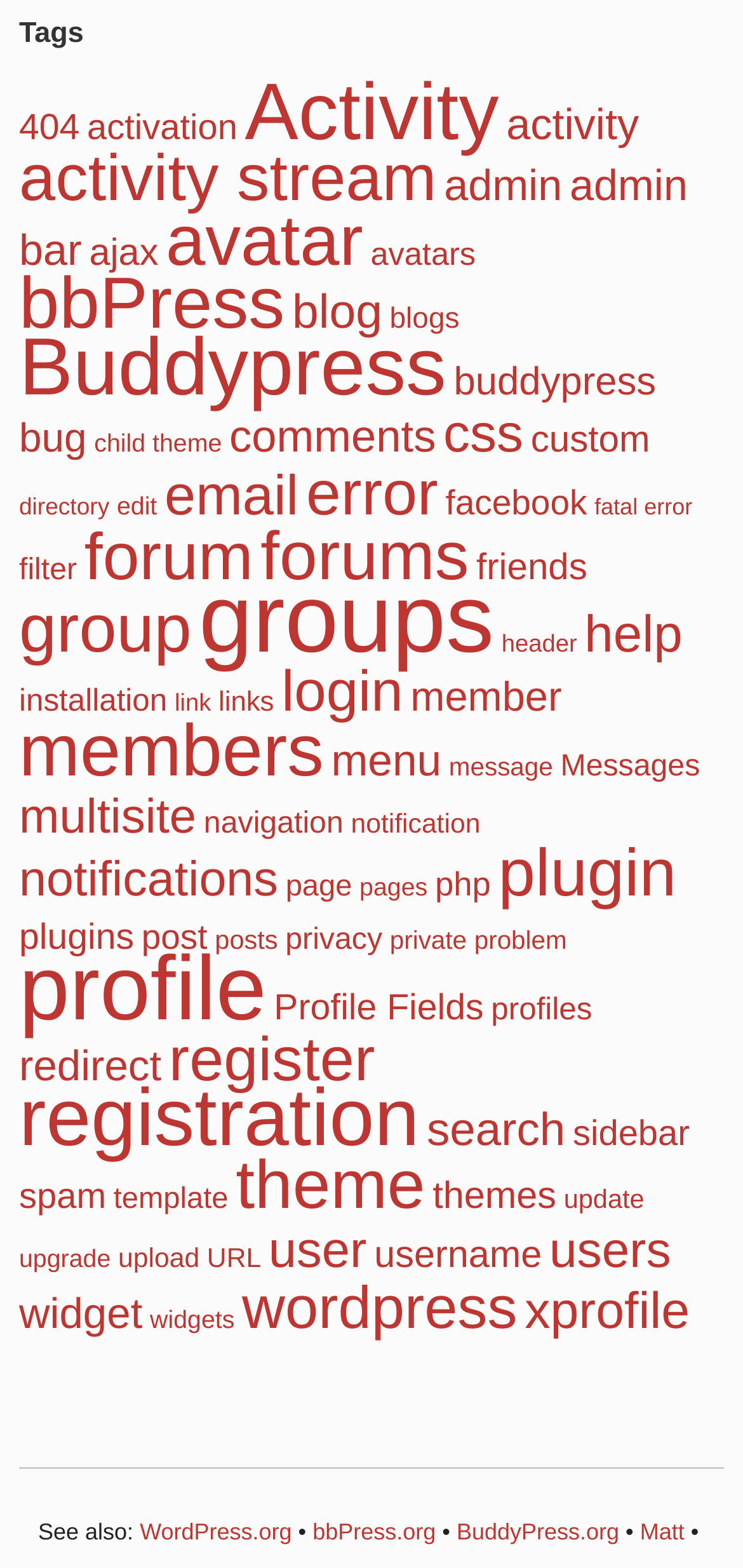Provide the bounding box coordinates for the area that should be clicked to complete the instruction: "View 'Activity' items".

[0.33, 0.043, 0.672, 0.1]